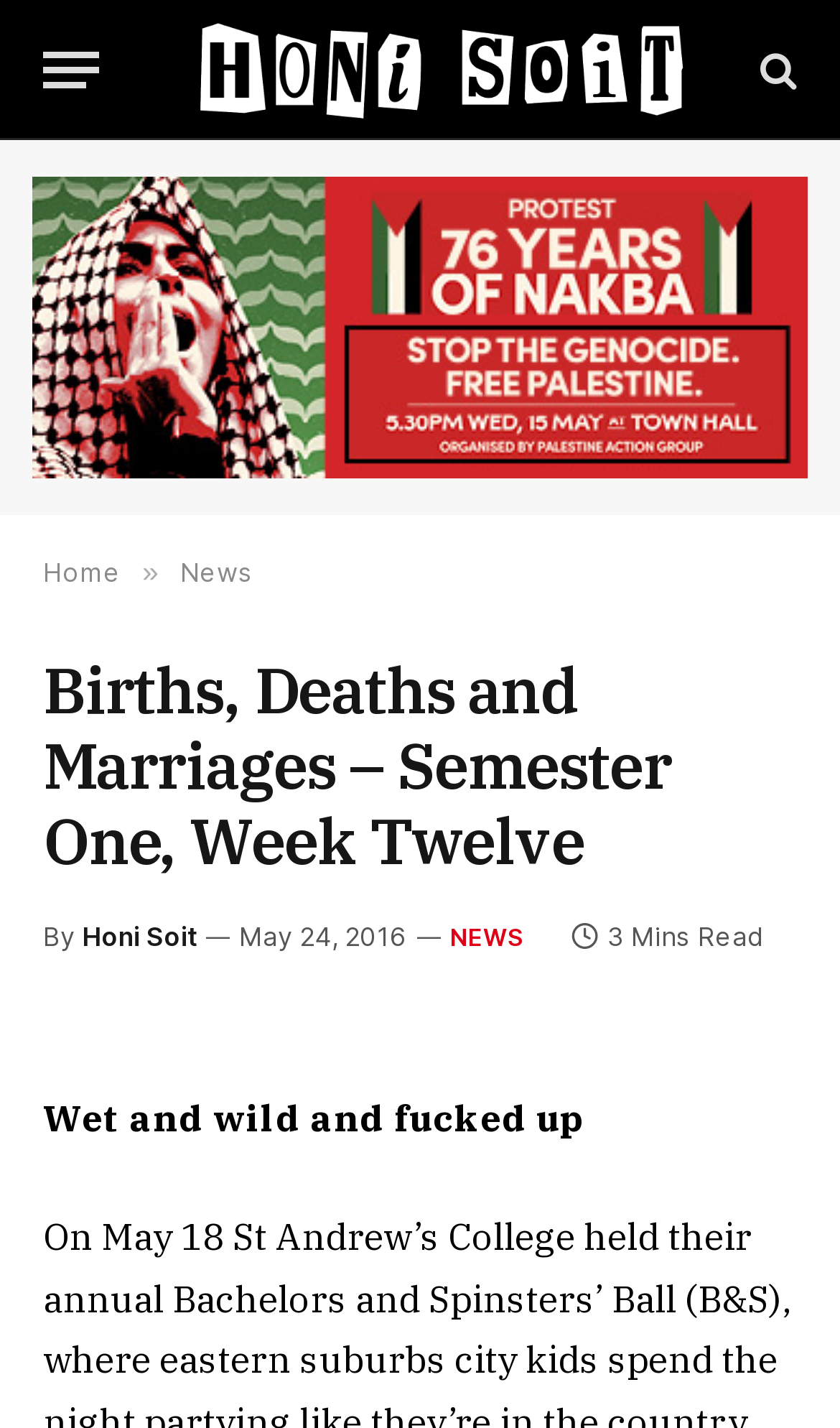Identify the bounding box coordinates of the clickable section necessary to follow the following instruction: "Click the menu button". The coordinates should be presented as four float numbers from 0 to 1, i.e., [left, top, right, bottom].

[0.051, 0.015, 0.118, 0.083]